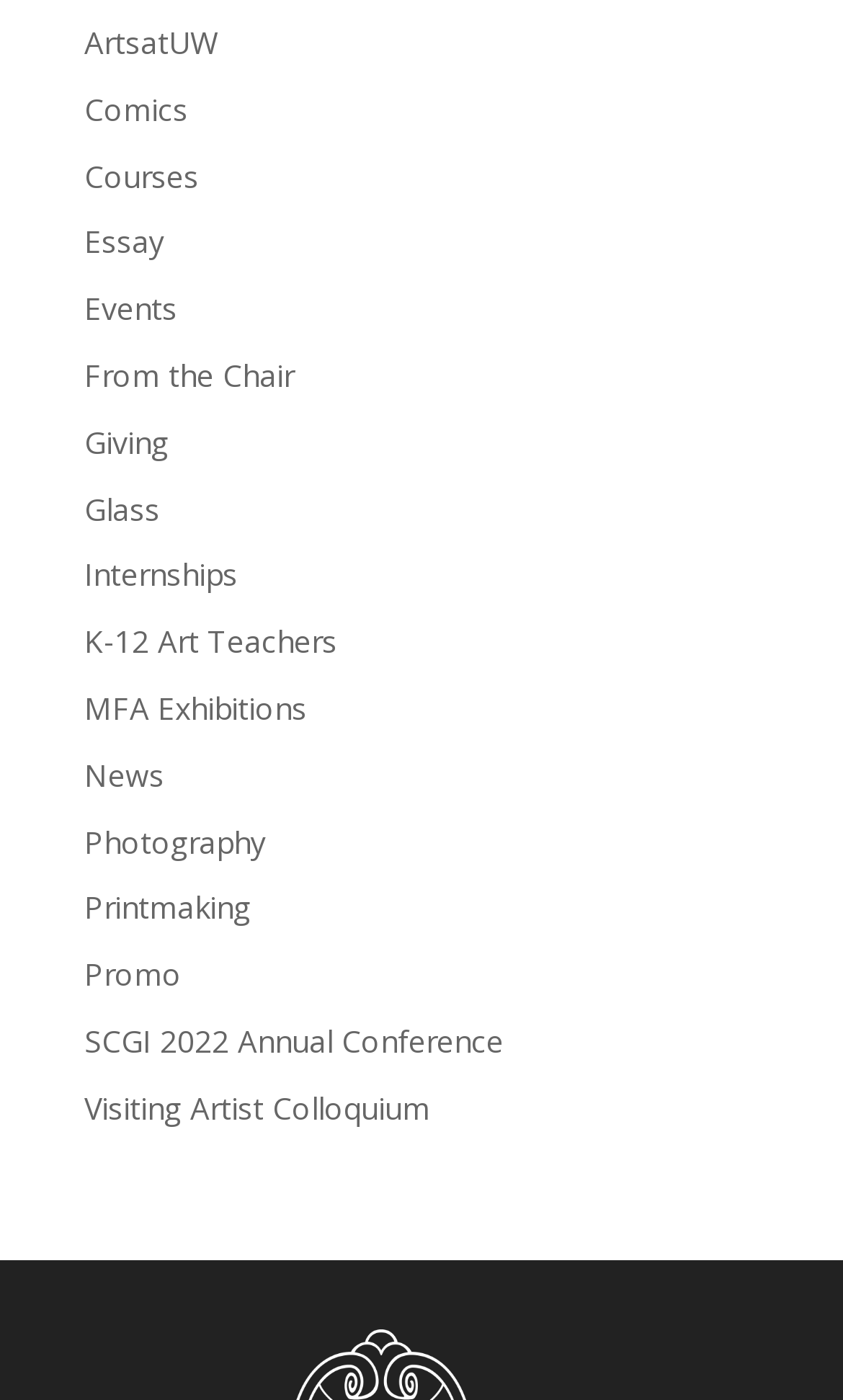Provide the bounding box coordinates of the HTML element this sentence describes: "Internships". The bounding box coordinates consist of four float numbers between 0 and 1, i.e., [left, top, right, bottom].

[0.1, 0.396, 0.282, 0.425]